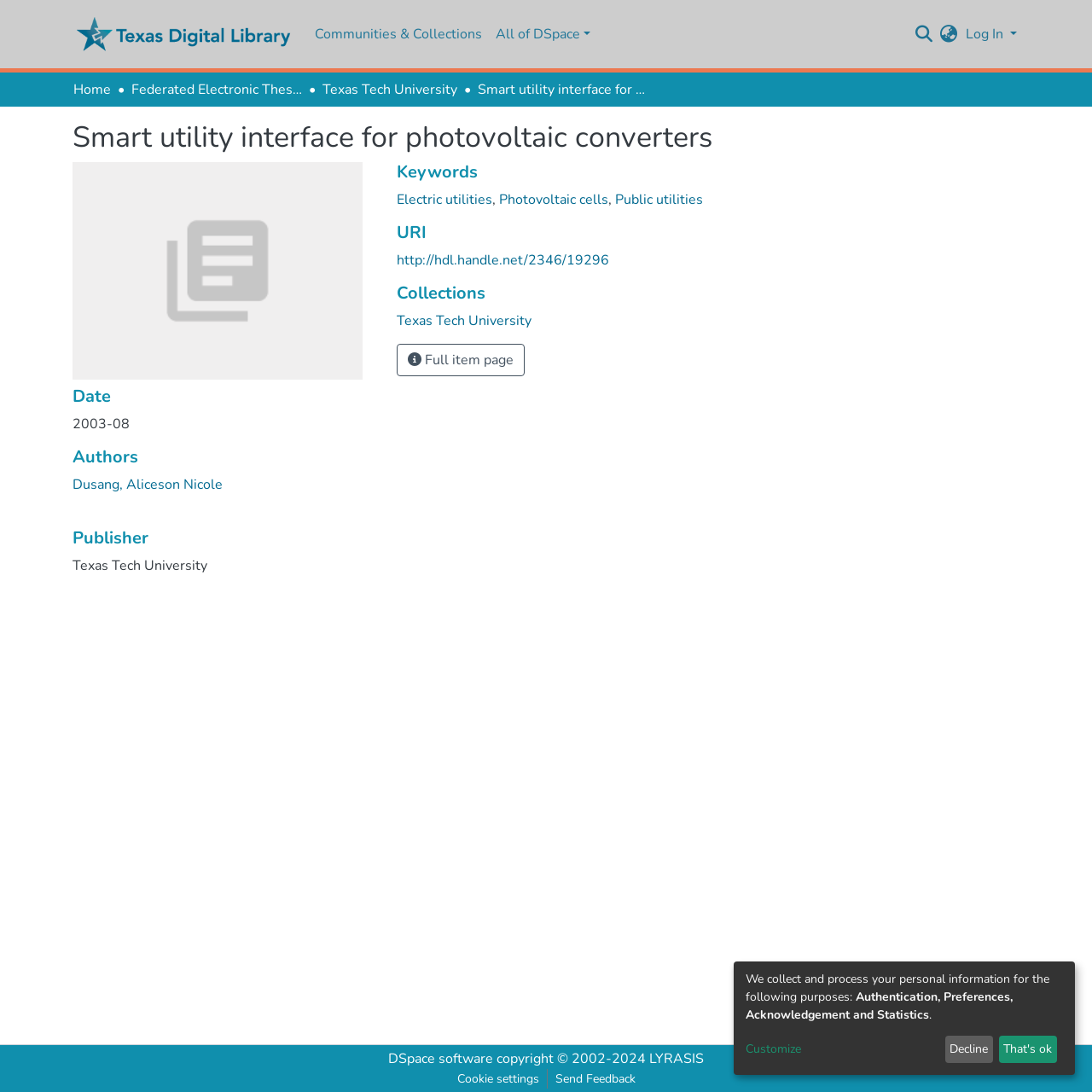Can you find and generate the webpage's heading?

Smart utility interface for photovoltaic converters